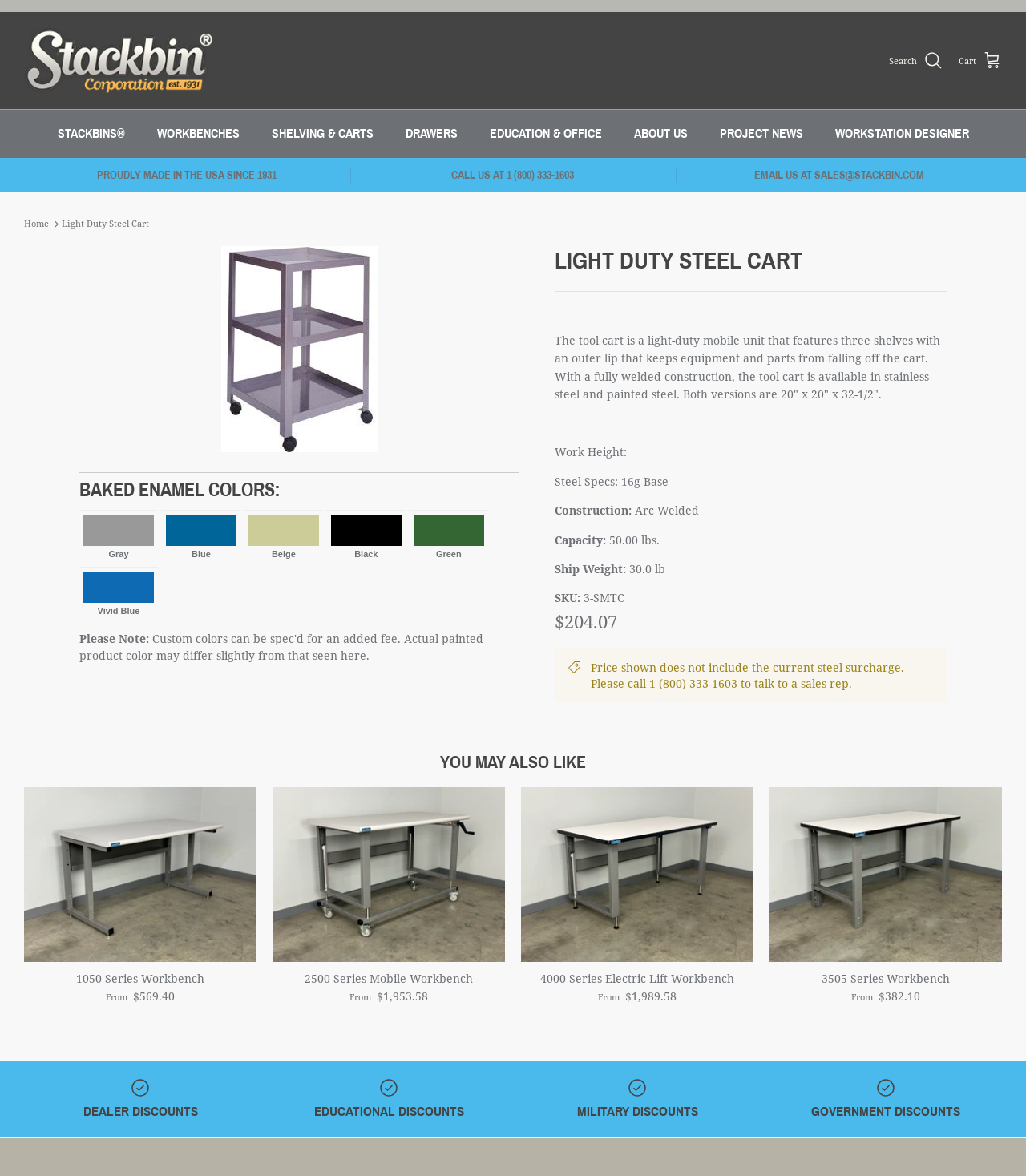Answer the question with a single word or phrase: 
What is the capacity of the tool cart?

50.00 lbs.